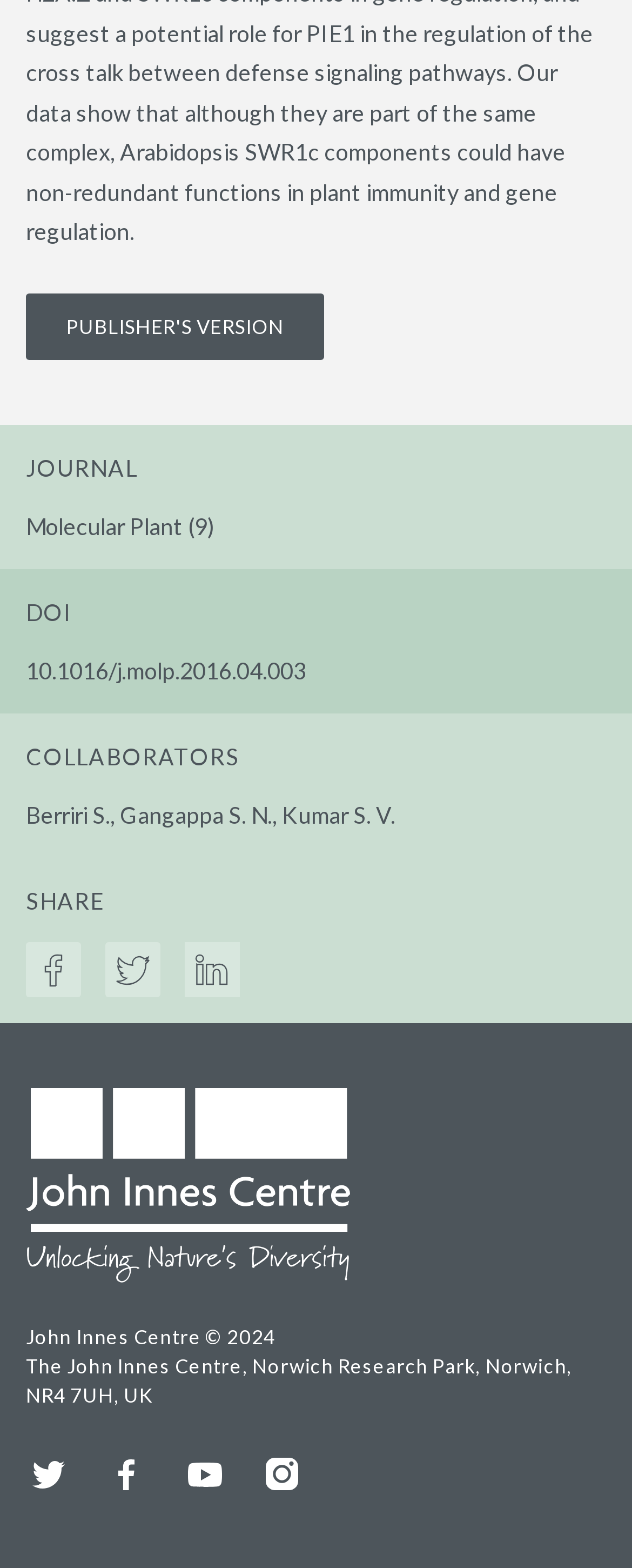Give a one-word or phrase response to the following question: How many collaborators are listed?

3